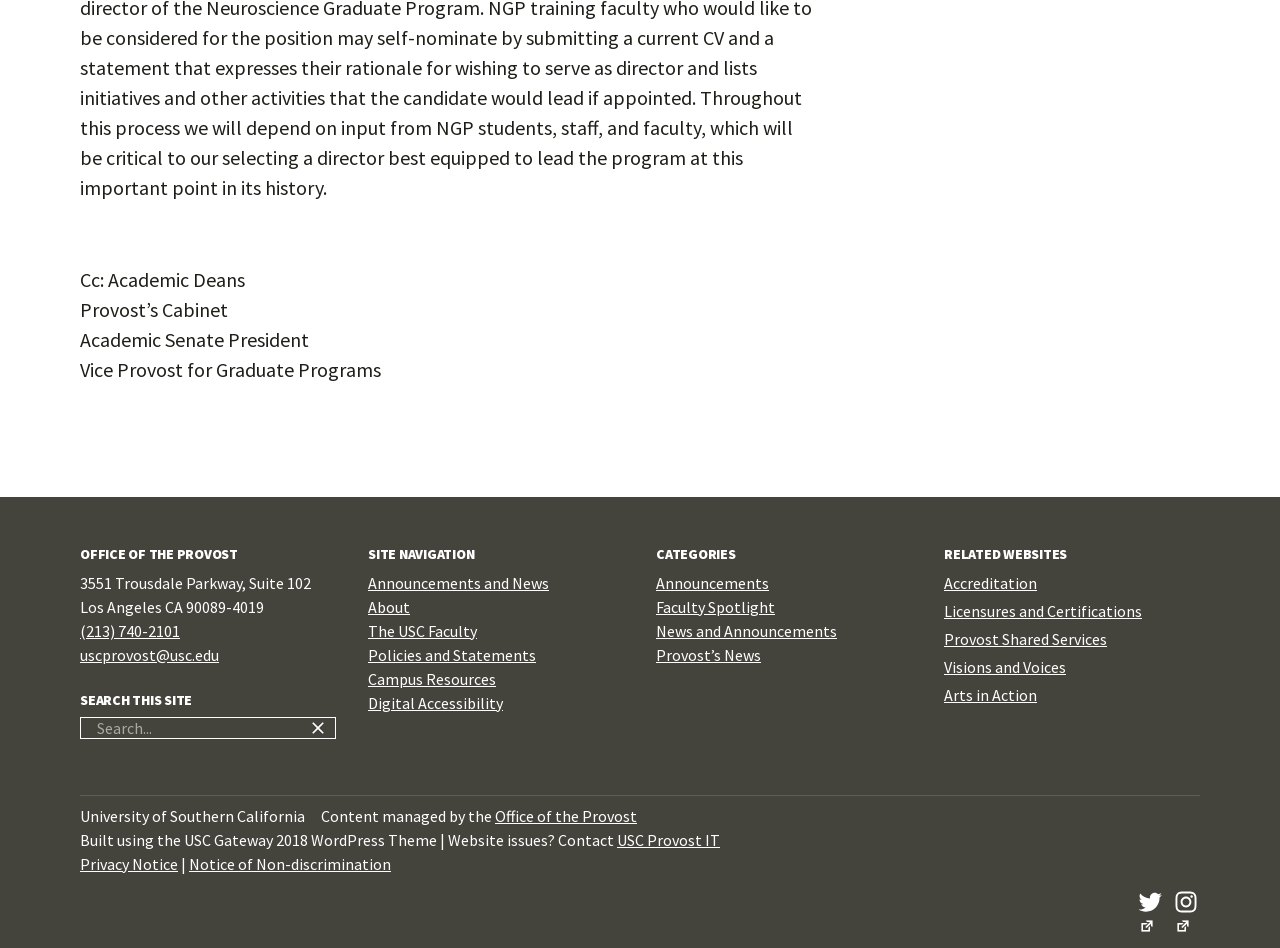Locate the UI element described by Campus Resources in the provided webpage screenshot. Return the bounding box coordinates in the format (top-left x, top-left y, bottom-right x, bottom-right y), ensuring all values are between 0 and 1.

[0.288, 0.705, 0.388, 0.727]